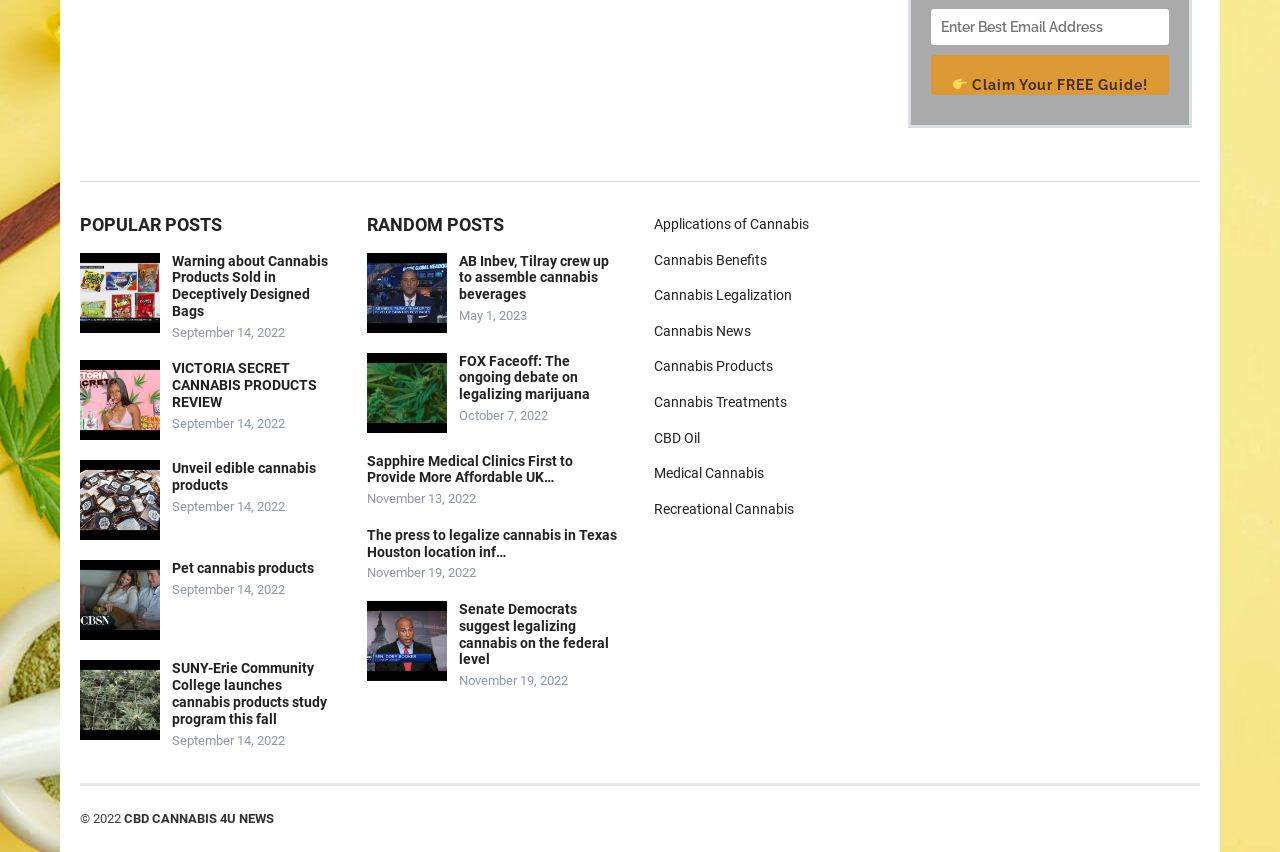Identify the bounding box of the UI element that matches this description: "Roger W".

None